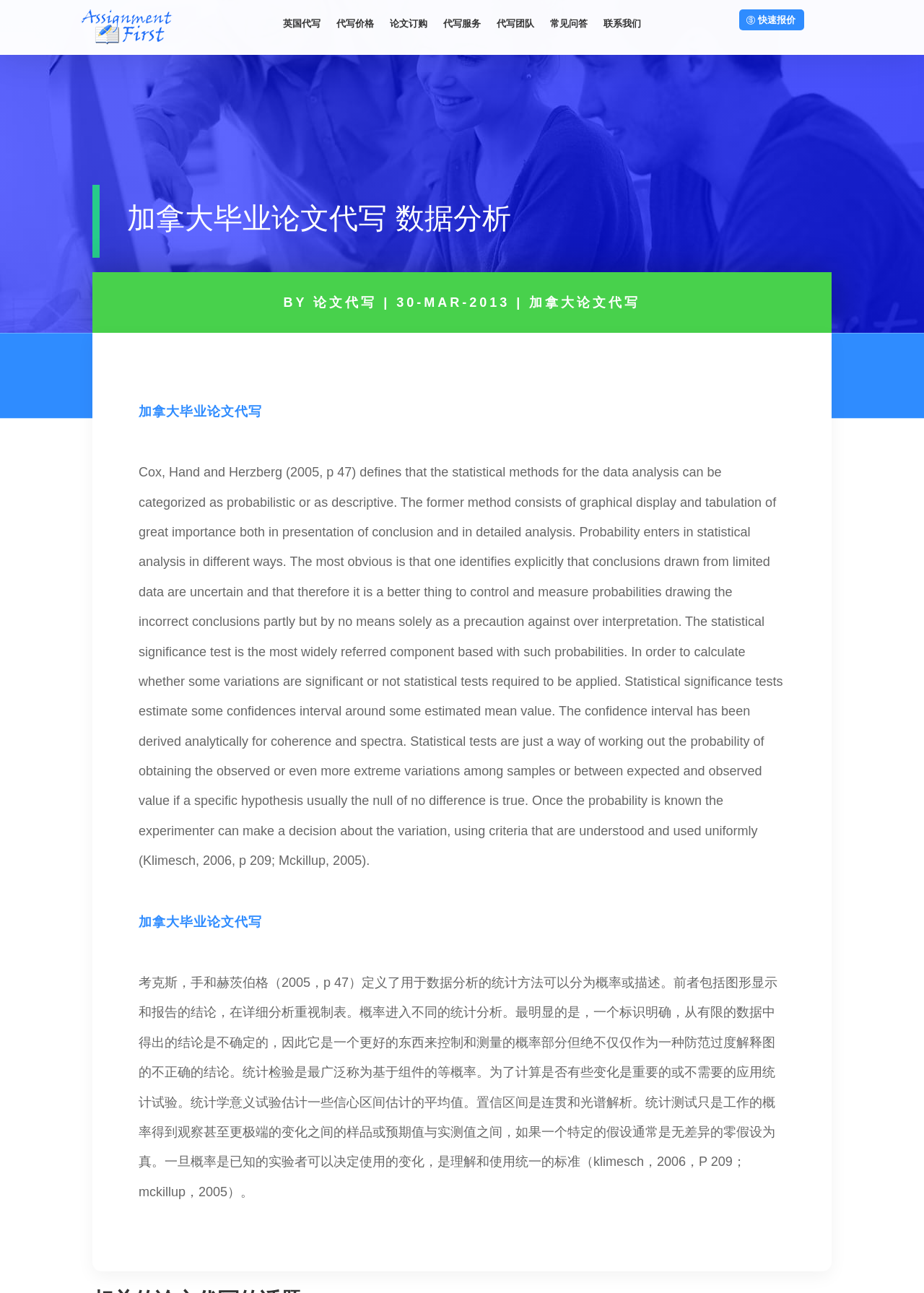Show the bounding box coordinates of the element that should be clicked to complete the task: "Click the link to 加拿大论文代写".

[0.573, 0.228, 0.693, 0.239]